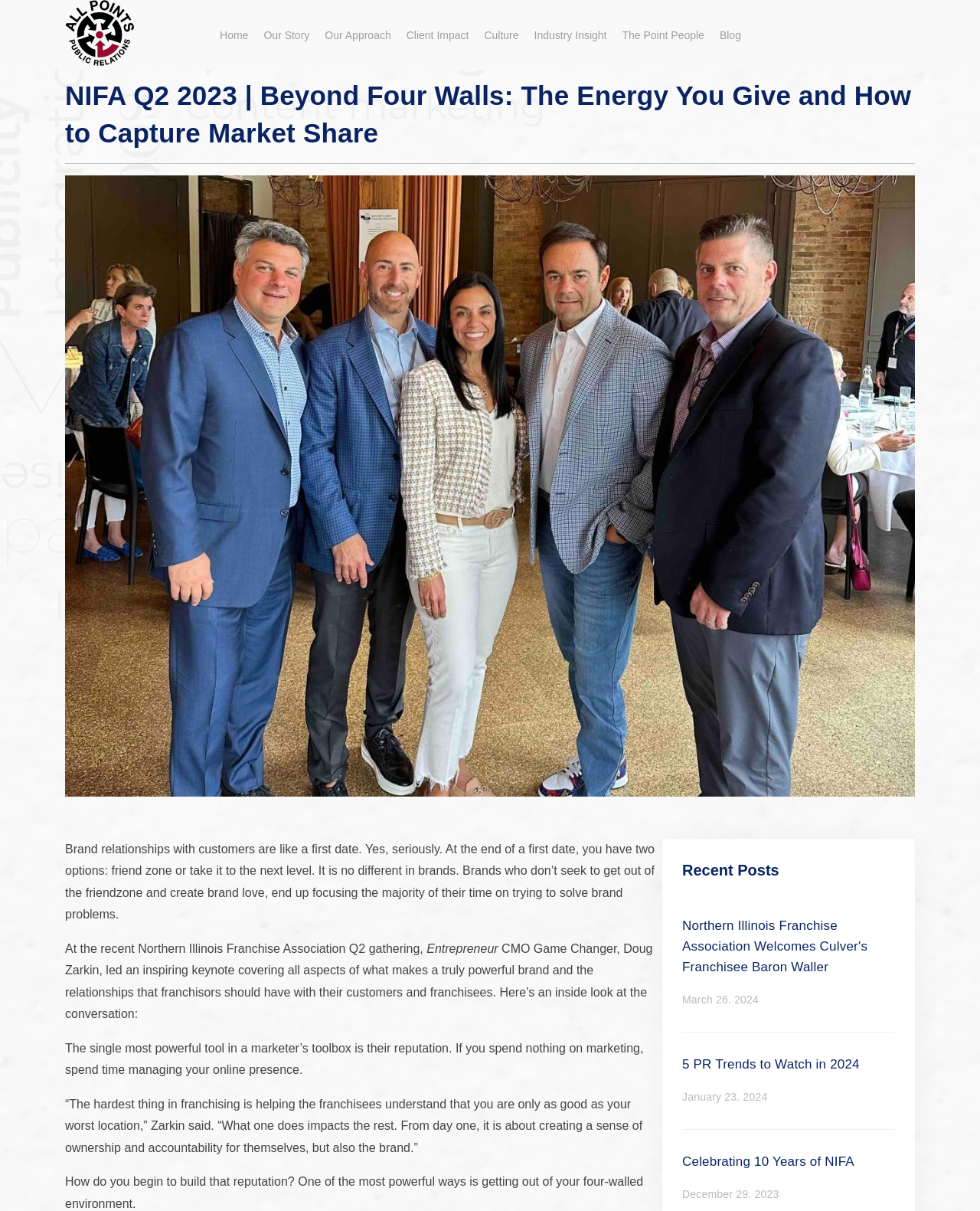Identify the bounding box coordinates of the specific part of the webpage to click to complete this instruction: "Read the blog post about NIFA Q2 2023".

[0.066, 0.063, 0.934, 0.135]